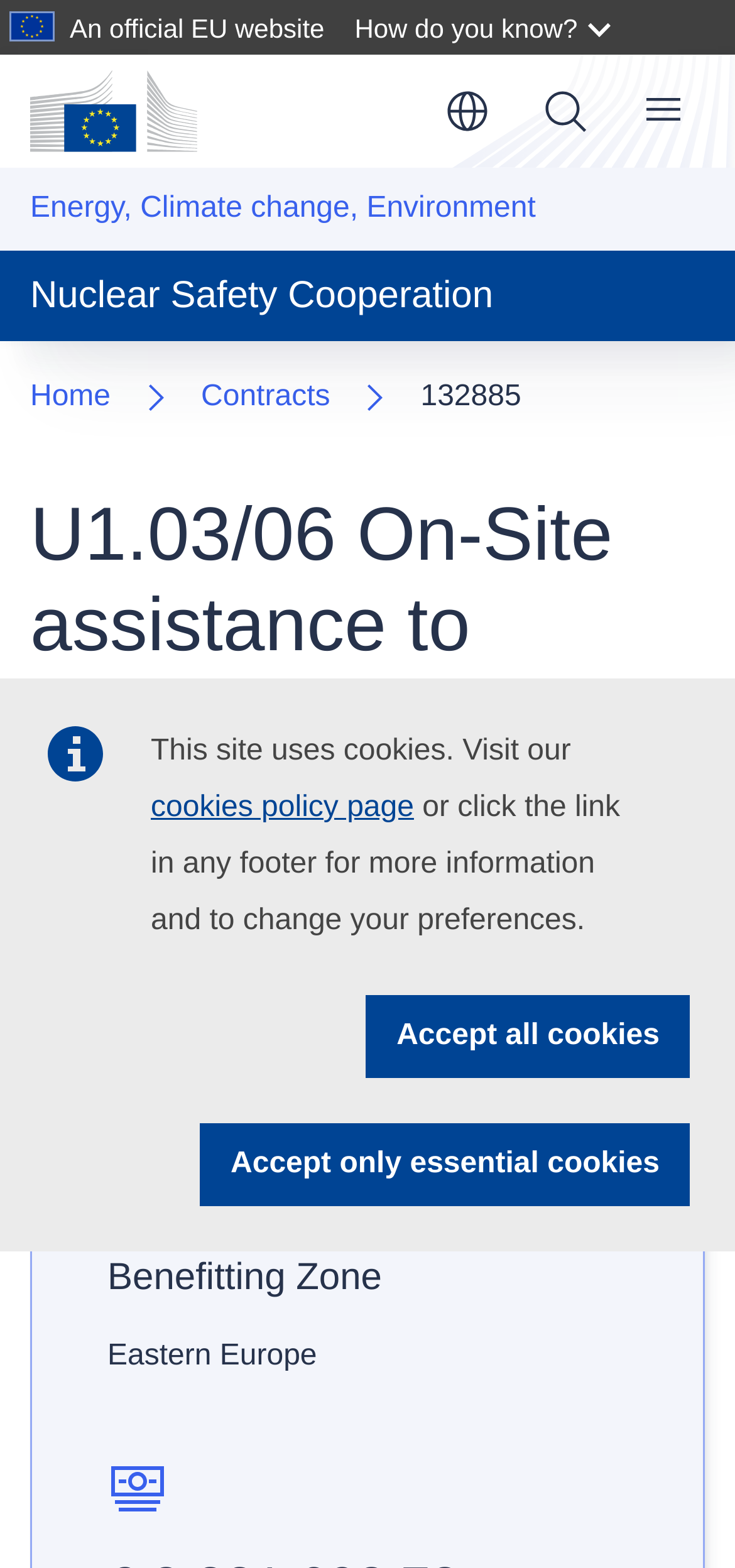Please analyze the image and provide a thorough answer to the question:
What is the current language of the webpage?

The current language of the webpage can be determined by looking at the language selection button, which displays the text 'Change language, current language is English'.